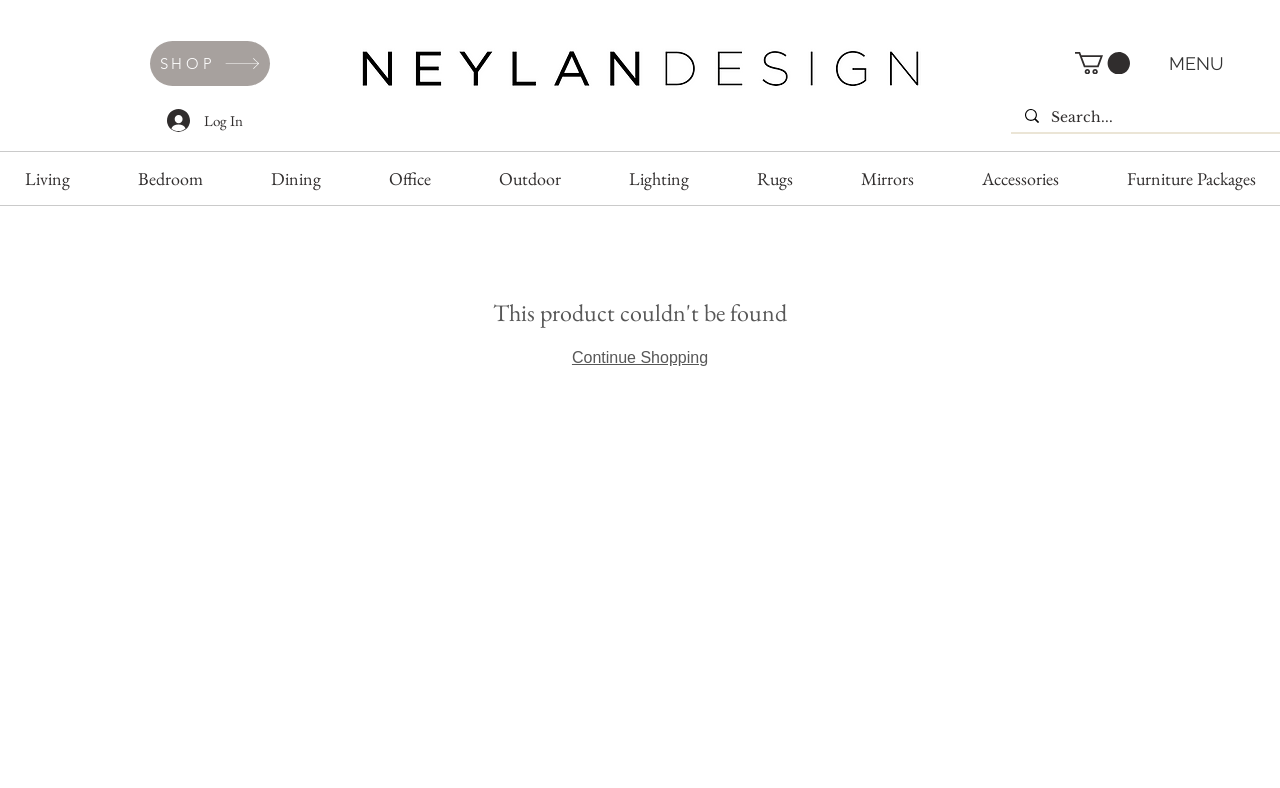Identify the bounding box coordinates of the area that should be clicked in order to complete the given instruction: "View Bedroom products". The bounding box coordinates should be four float numbers between 0 and 1, i.e., [left, top, right, bottom].

[0.081, 0.193, 0.185, 0.261]